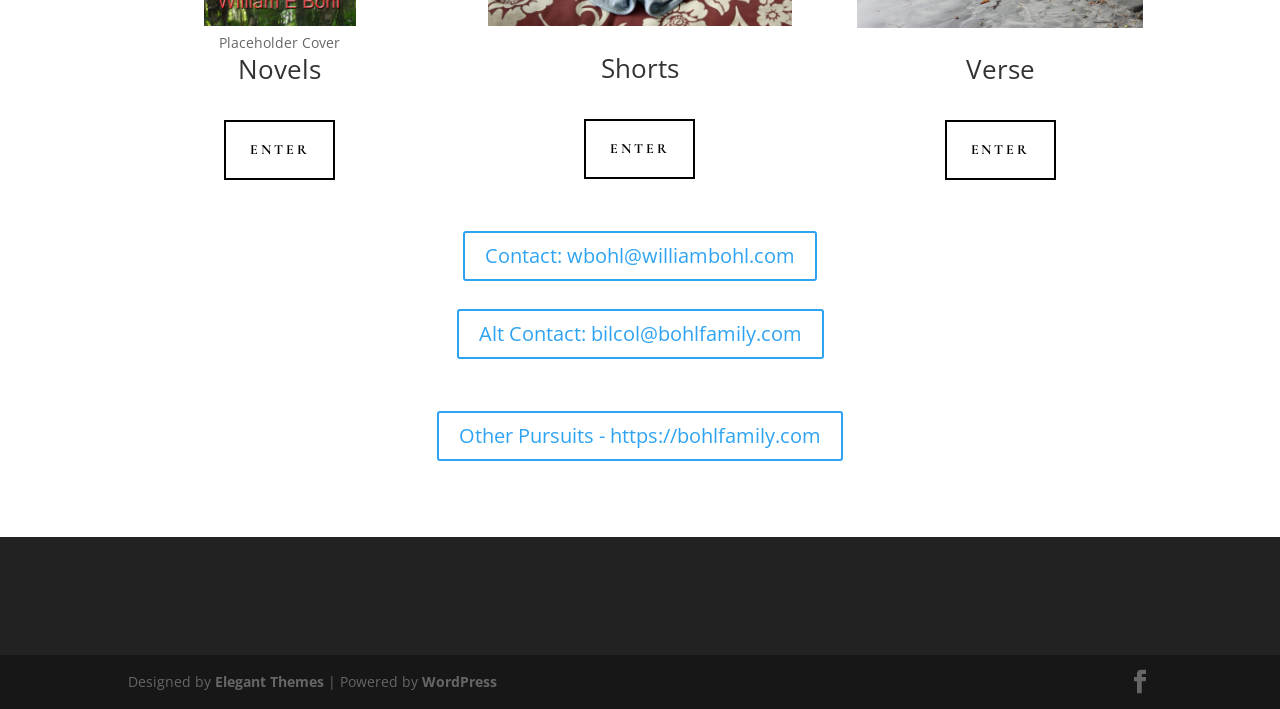How many links are there in the top section?
Answer the question with as much detail as you can, using the image as a reference.

I counted the links in the top section of the webpage, excluding the footer section. There are five links: one with the text 'ENTER 5', one with no text, another with the text 'ENTER 5', one with no text again, and finally one with the text 'ENTER 5'.